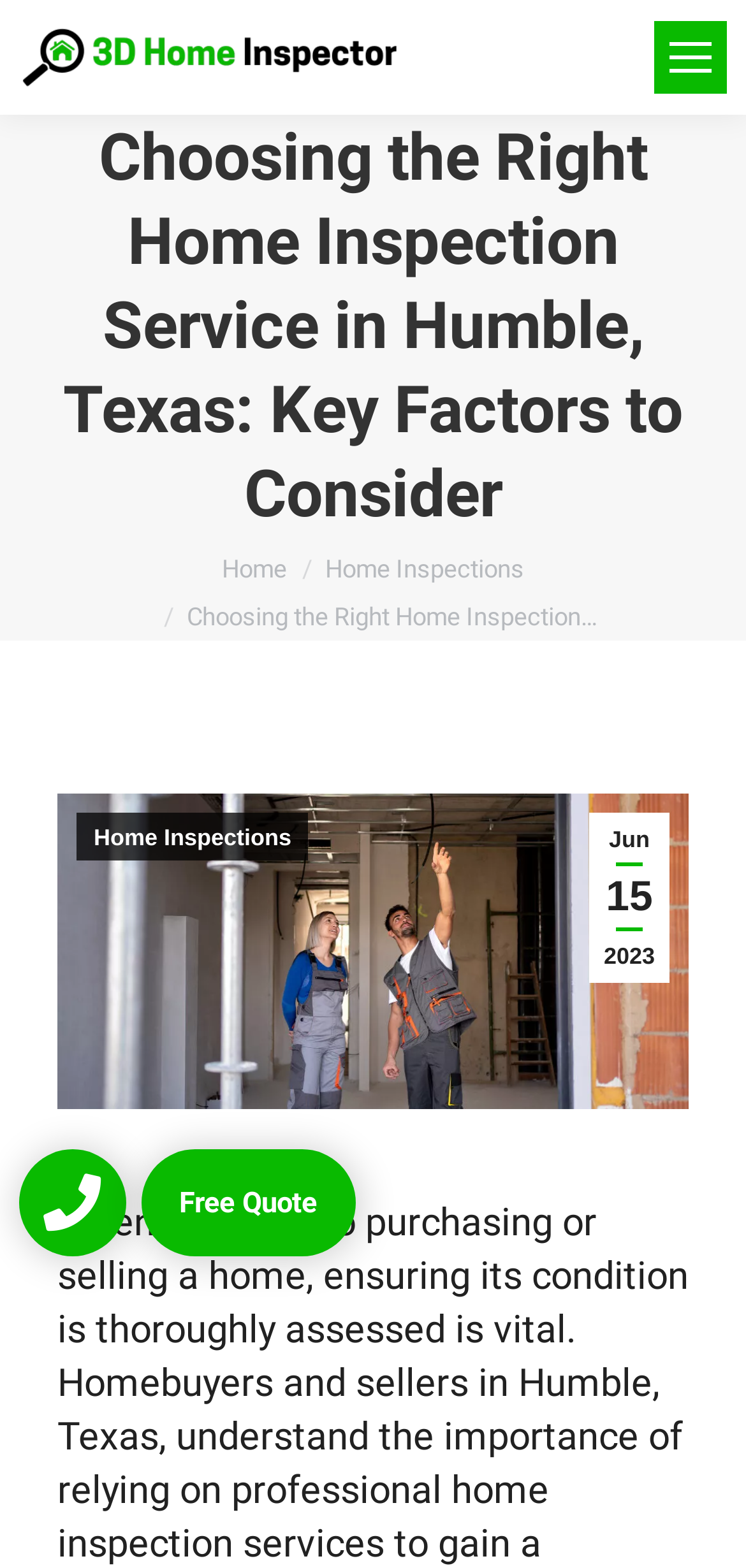Based on the provided description, "Home", find the bounding box of the corresponding UI element in the screenshot.

[0.297, 0.354, 0.385, 0.372]